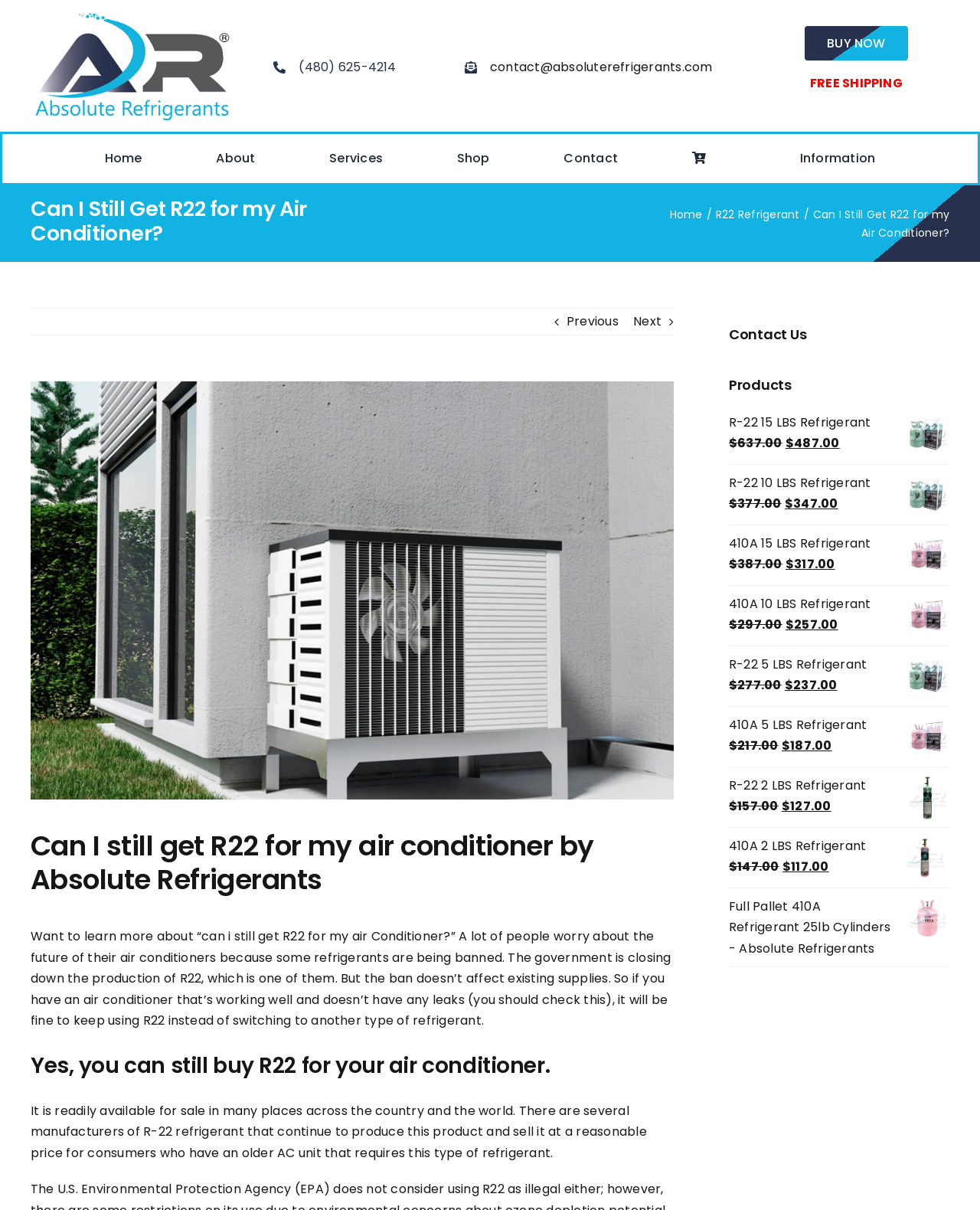Please identify the bounding box coordinates of the clickable region that I should interact with to perform the following instruction: "Click the 'BUY NOW' button". The coordinates should be expressed as four float numbers between 0 and 1, i.e., [left, top, right, bottom].

[0.821, 0.021, 0.926, 0.05]